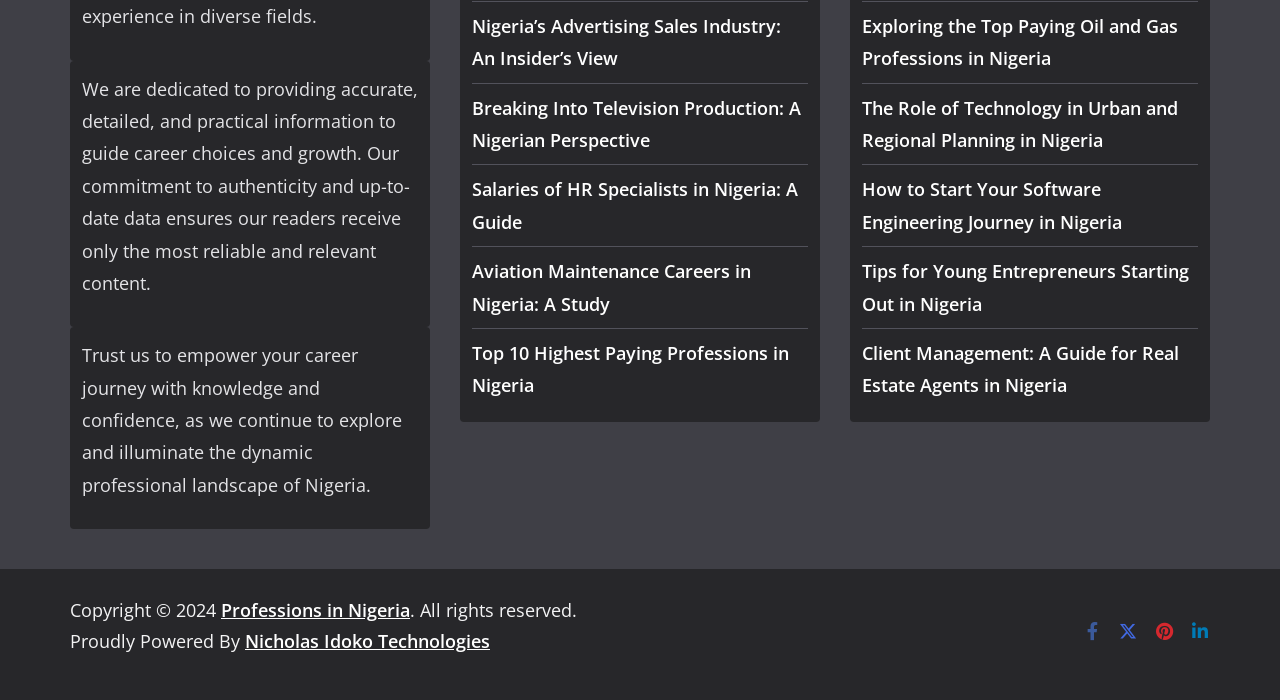Respond to the following question using a concise word or phrase: 
How many social media links are present on the webpage?

4